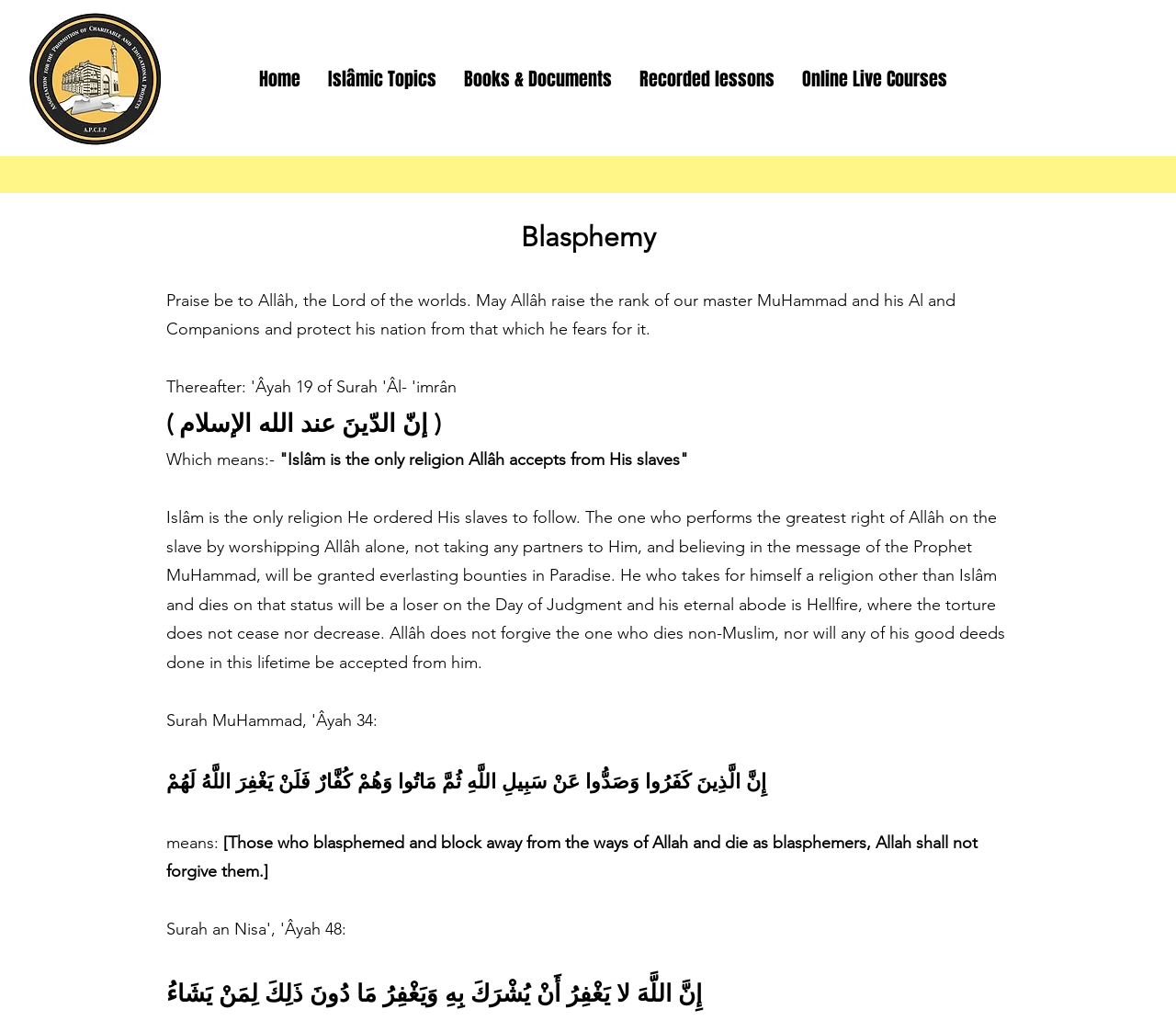Using the description: "Home", determine the UI element's bounding box coordinates. Ensure the coordinates are in the format of four float numbers between 0 and 1, i.e., [left, top, right, bottom].

[0.208, 0.047, 0.267, 0.107]